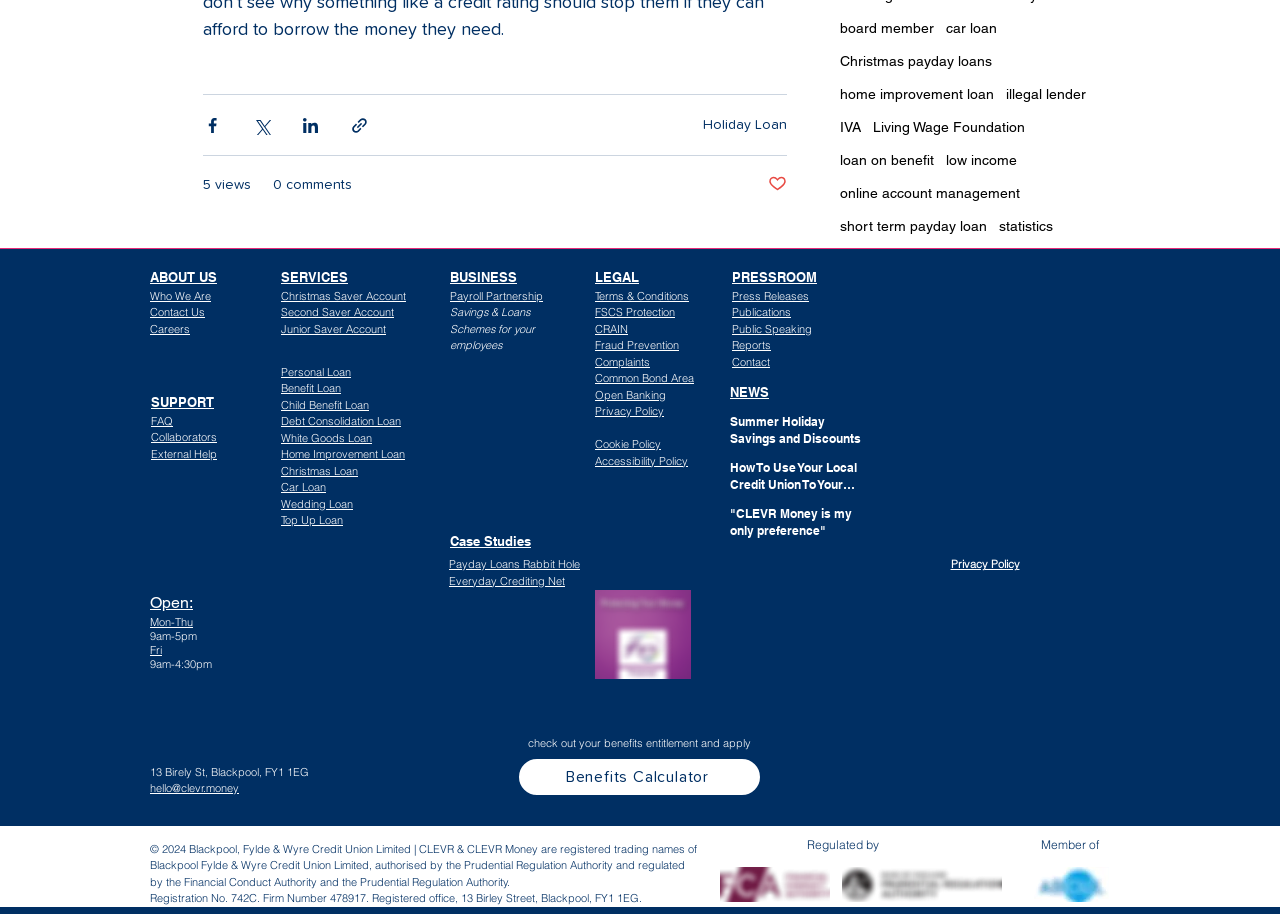Using the element description: "hello@clevr.money", determine the bounding box coordinates. The coordinates should be in the format [left, top, right, bottom], with values between 0 and 1.

[0.117, 0.854, 0.187, 0.87]